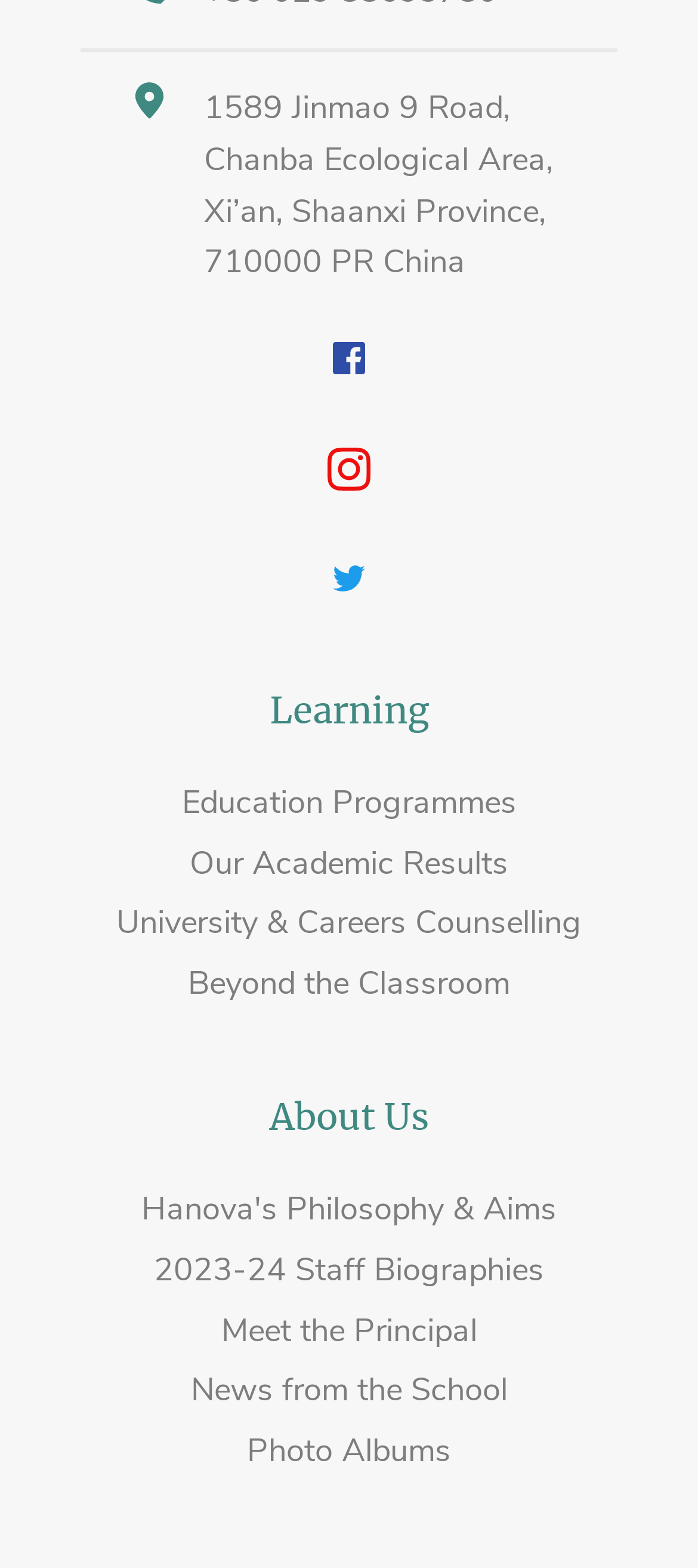Please determine the bounding box coordinates of the area that needs to be clicked to complete this task: 'View the school's photo albums'. The coordinates must be four float numbers between 0 and 1, formatted as [left, top, right, bottom].

[0.354, 0.911, 0.646, 0.939]